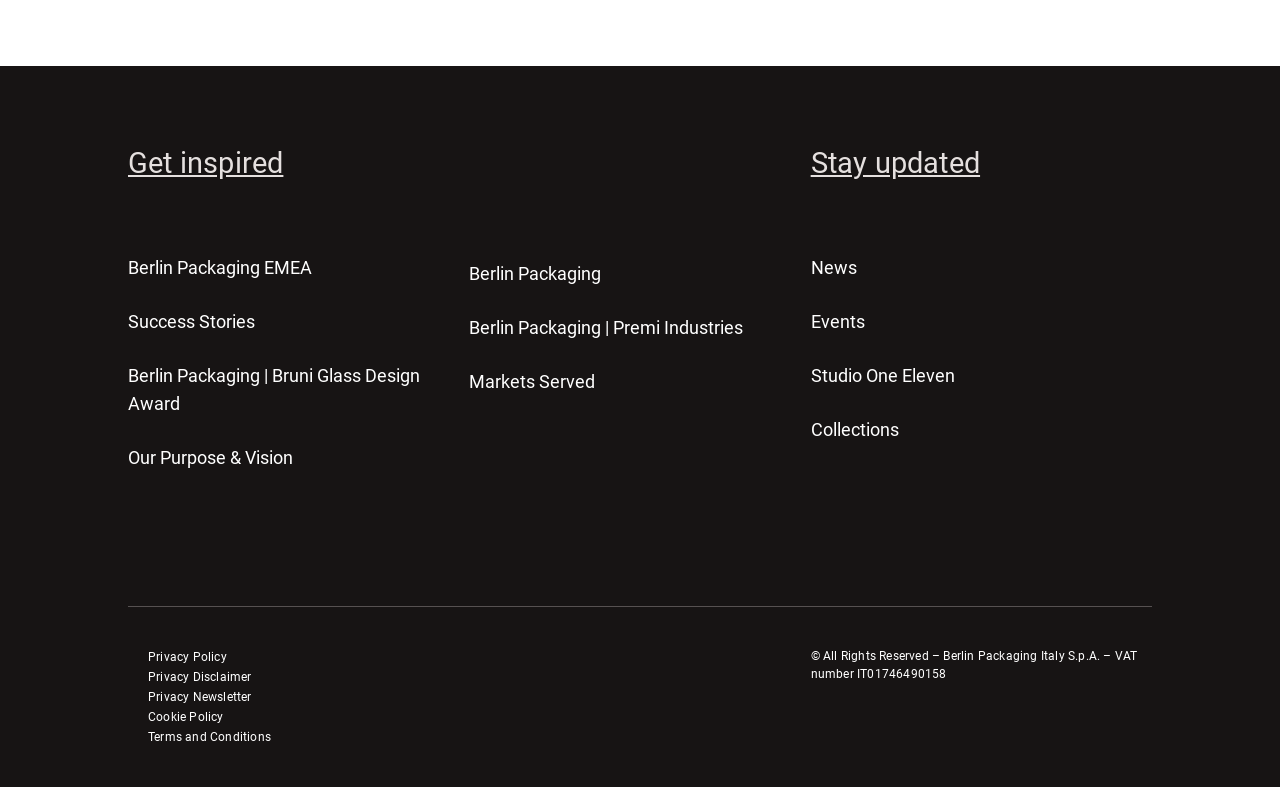Answer the following query concisely with a single word or phrase:
What is the last link under 'Stay updated'?

Collections